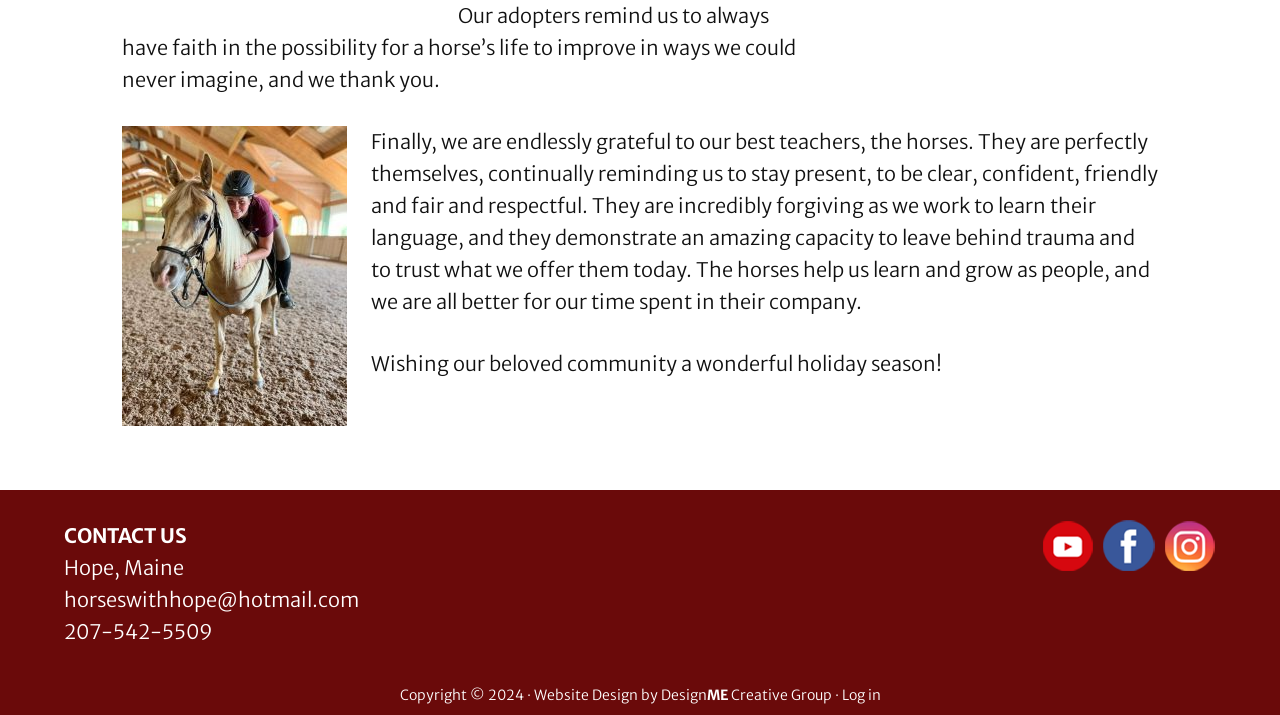Identify the bounding box for the given UI element using the description provided. Coordinates should be in the format (top-left x, top-left y, bottom-right x, bottom-right y) and must be between 0 and 1. Here is the description: Log in

[0.657, 0.959, 0.688, 0.985]